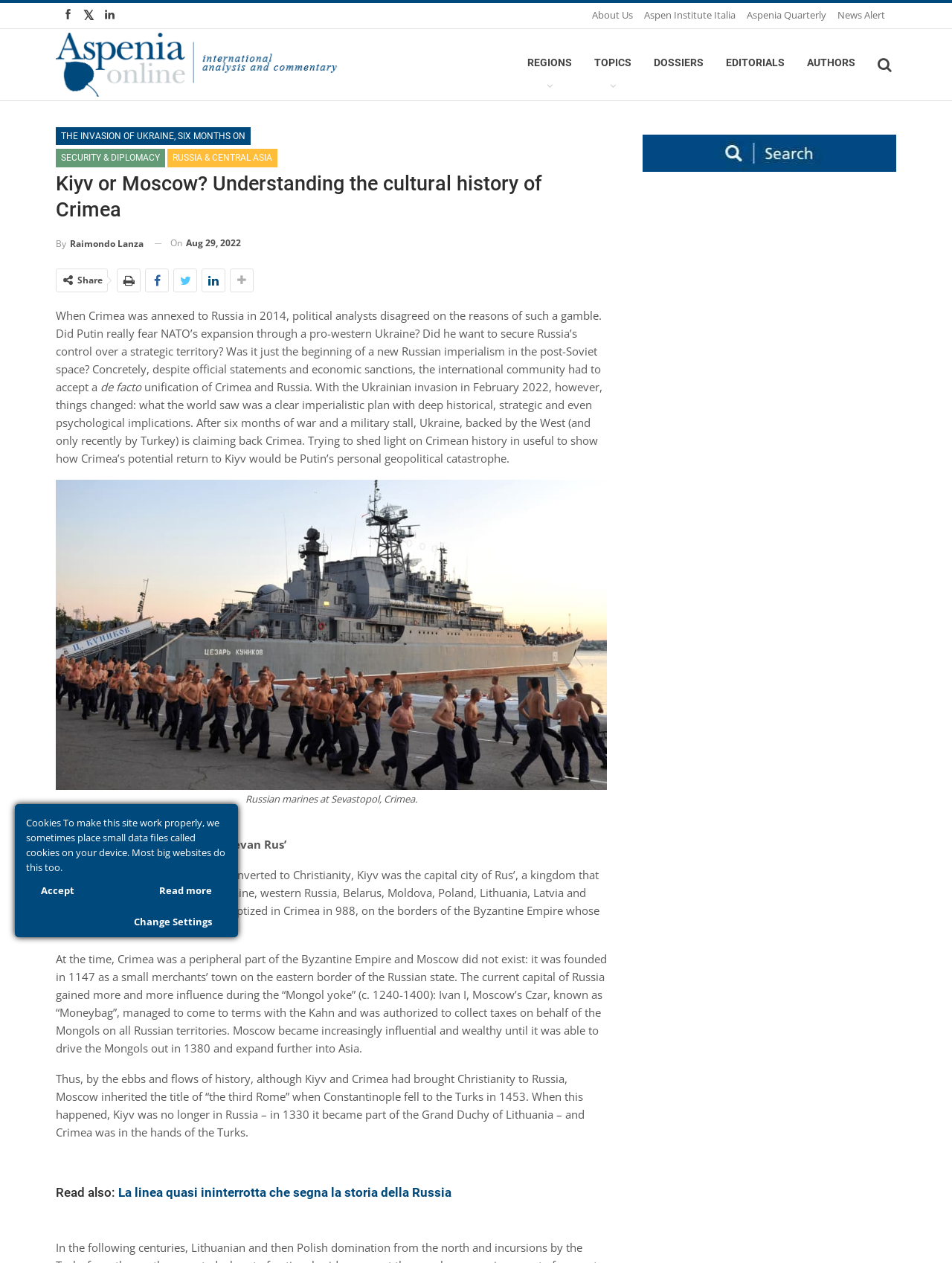Find the bounding box coordinates of the element you need to click on to perform this action: 'Click on About Us'. The coordinates should be represented by four float values between 0 and 1, in the format [left, top, right, bottom].

[0.622, 0.006, 0.665, 0.017]